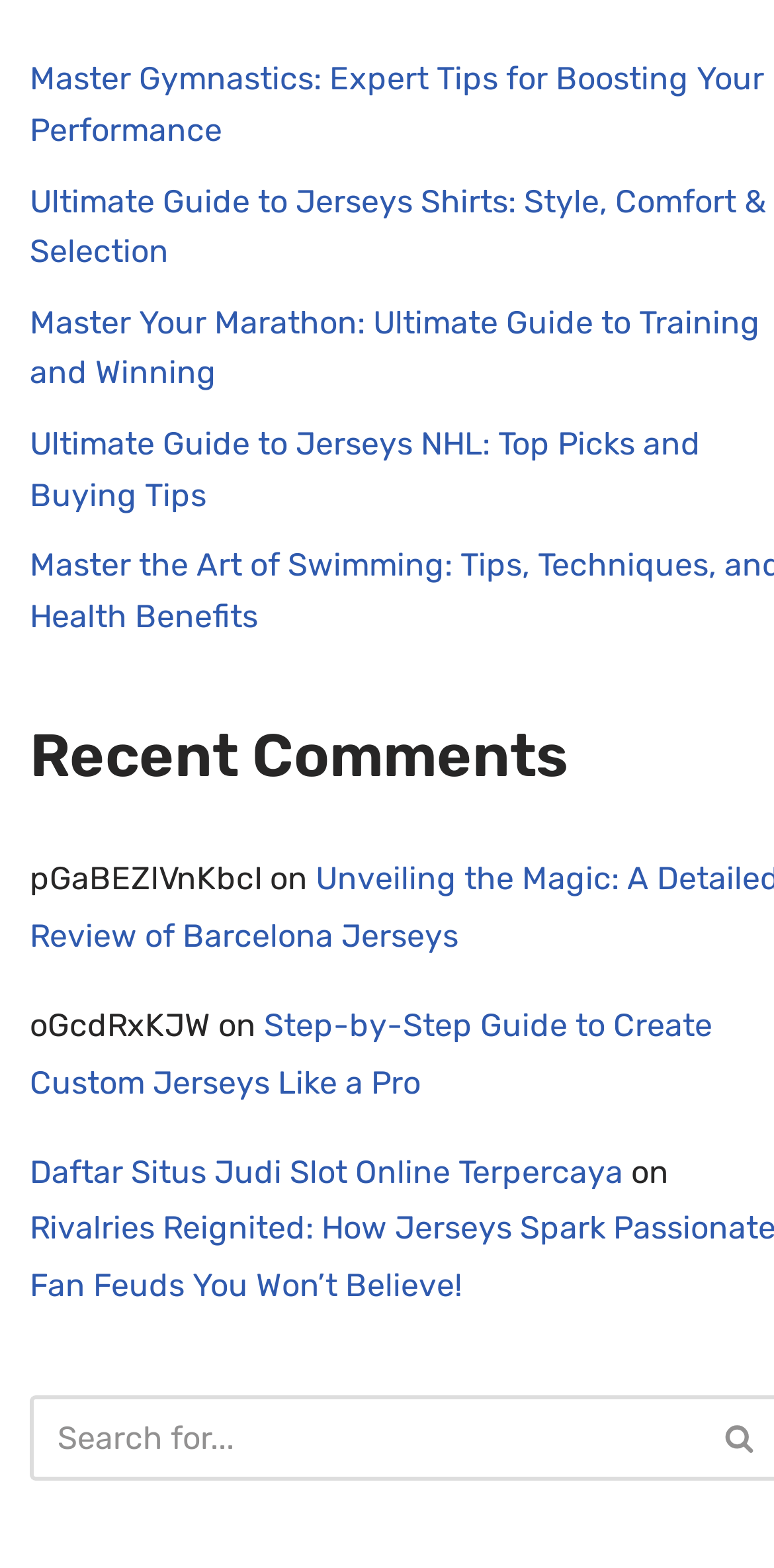Is there an image on the webpage?
Respond to the question with a single word or phrase according to the image.

Yes